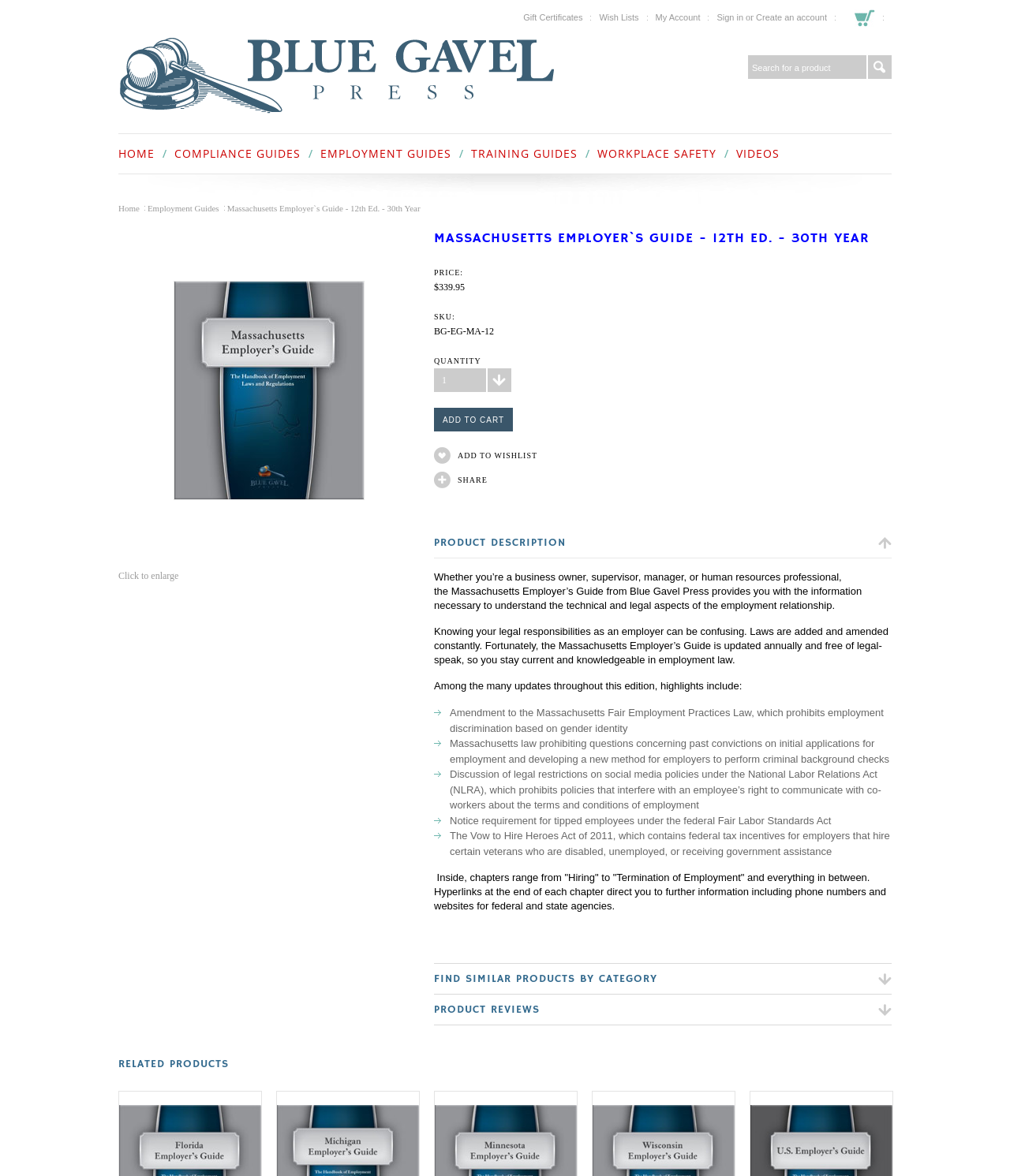Provide the bounding box coordinates of the section that needs to be clicked to accomplish the following instruction: "Sign in."

[0.71, 0.007, 0.736, 0.023]